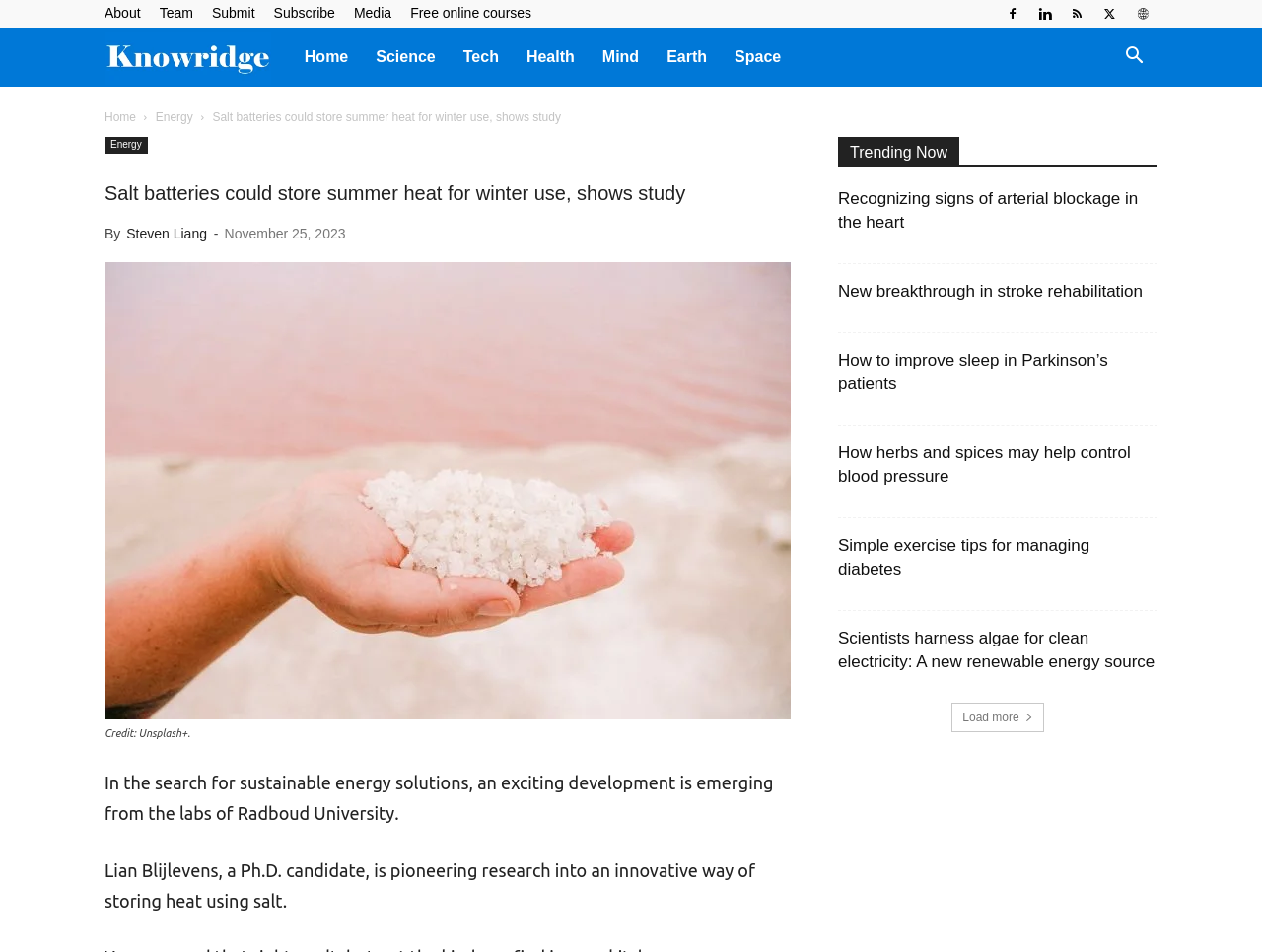Can you determine the bounding box coordinates of the area that needs to be clicked to fulfill the following instruction: "Click the 'About' link"?

[0.083, 0.005, 0.111, 0.022]